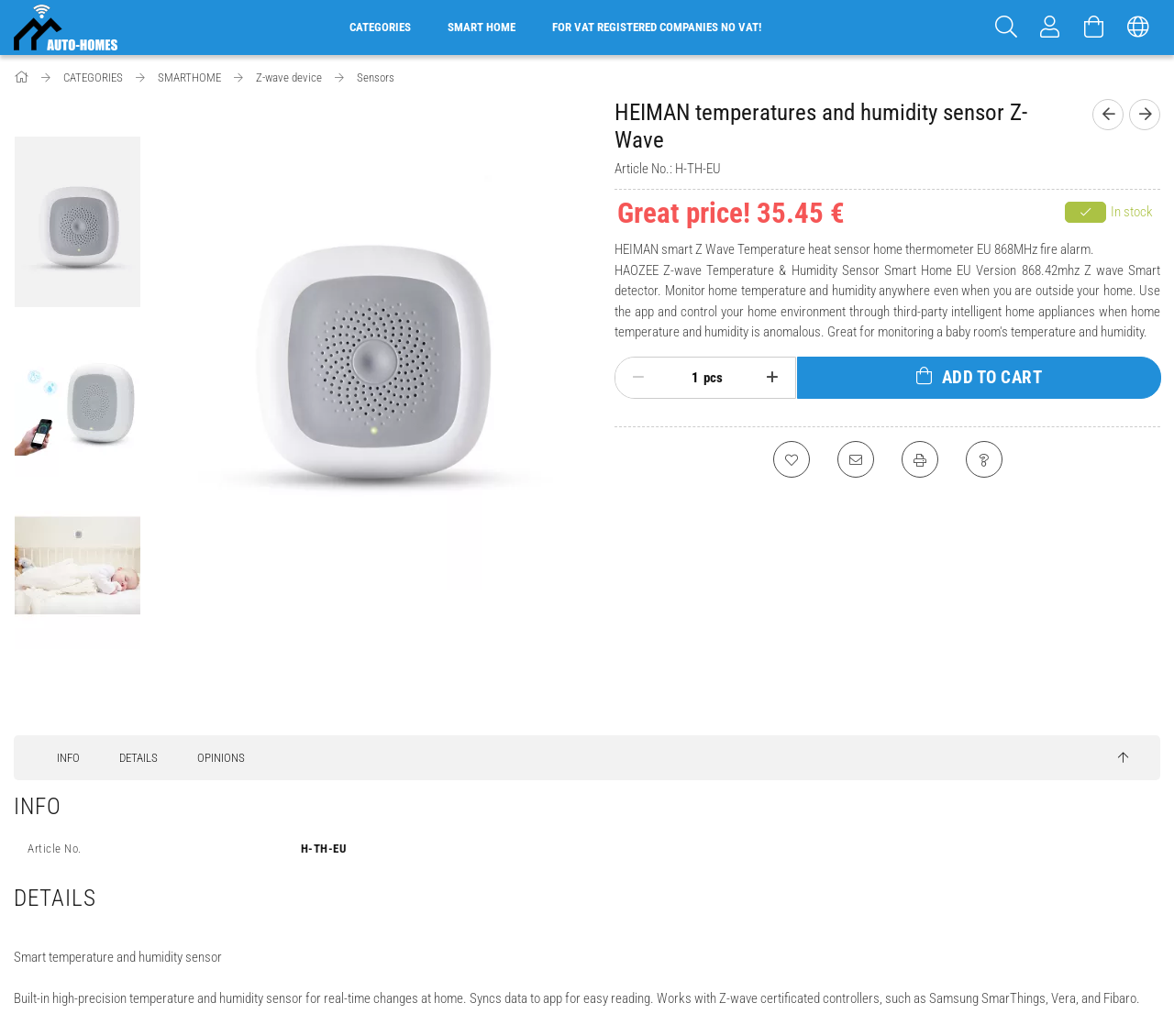What is the purpose of the 'ADD TO CART' button?
From the details in the image, answer the question comprehensively.

I found the purpose of the 'ADD TO CART' button by looking at its text and its position next to the quantity selection elements, which together suggest that the button is used to add the product to the cart.